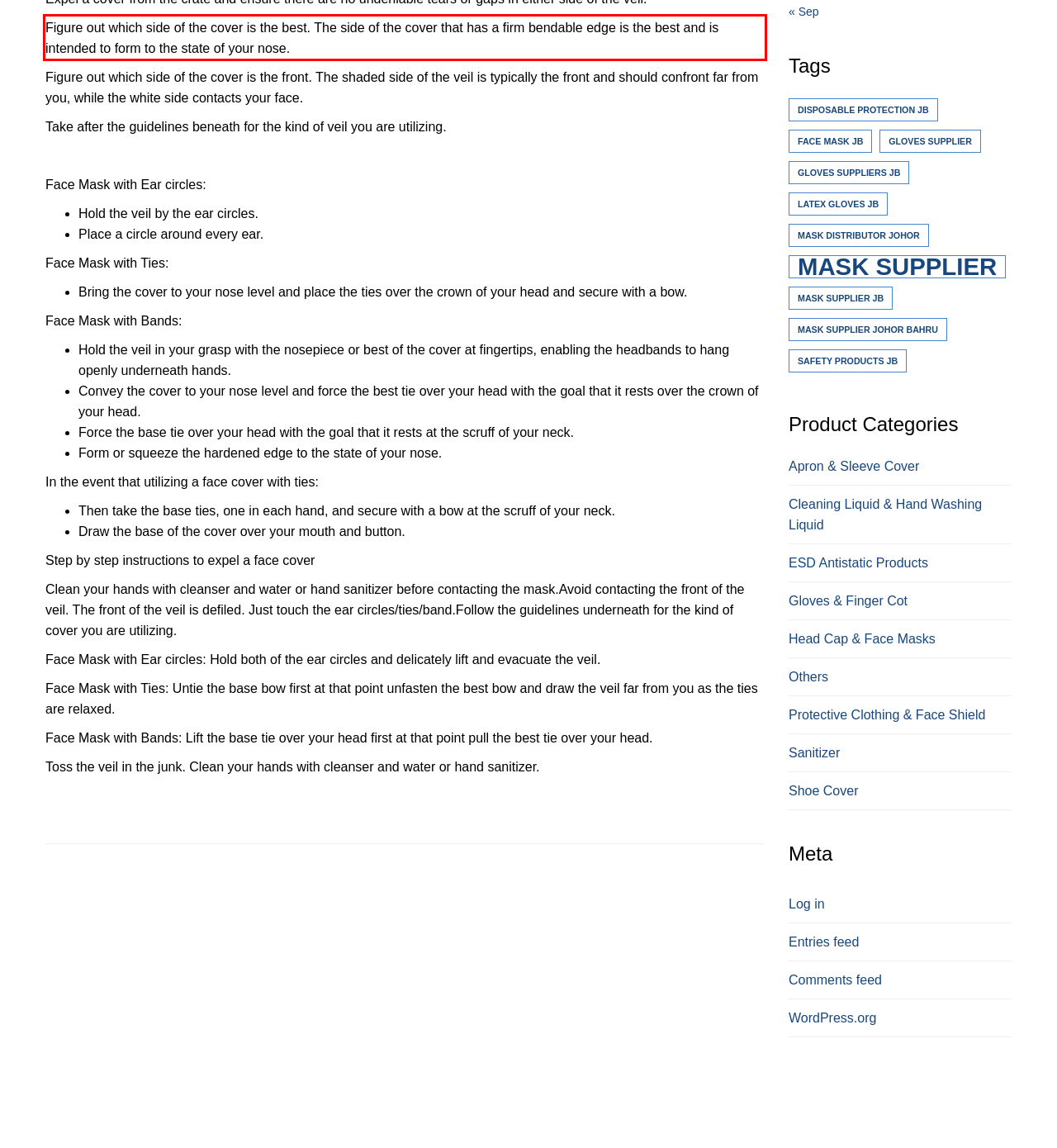View the screenshot of the webpage and identify the UI element surrounded by a red bounding box. Extract the text contained within this red bounding box.

Figure out which side of the cover is the best. The side of the cover that has a firm bendable edge is the best and is intended to form to the state of your nose.